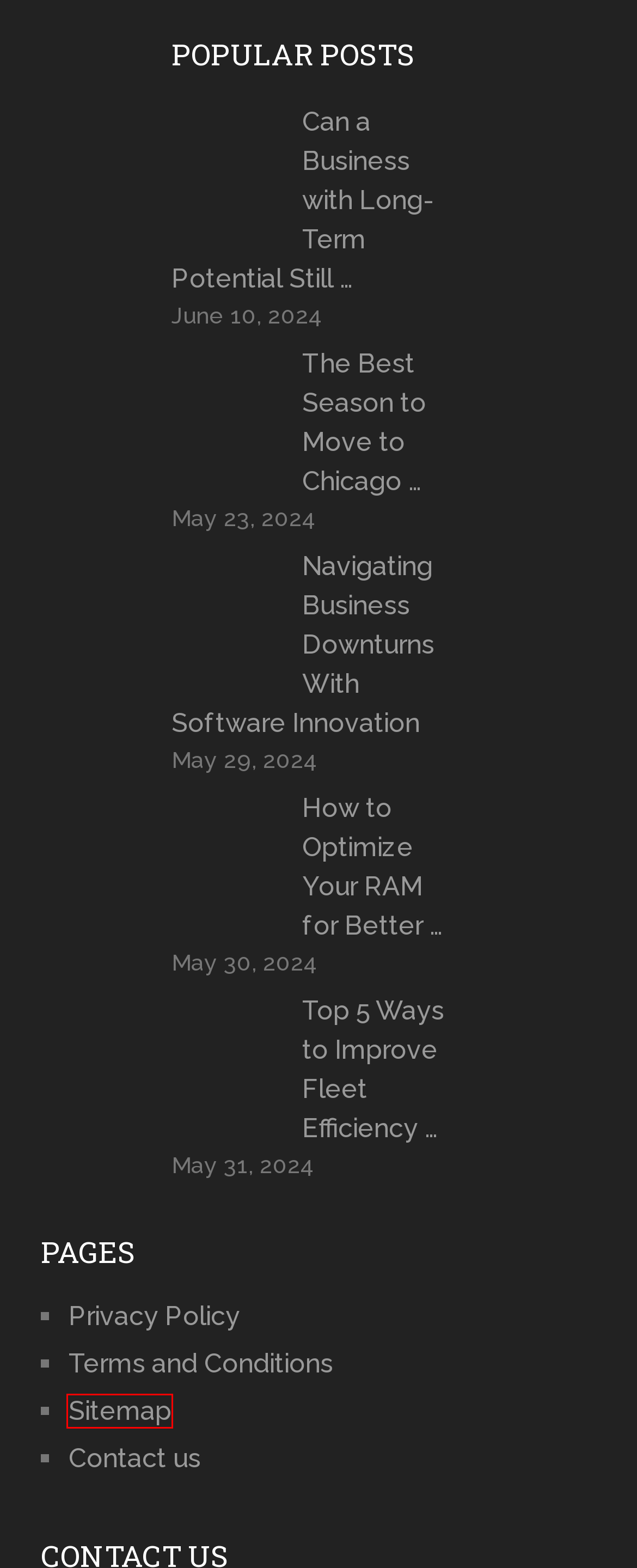You have a screenshot of a webpage with a red bounding box around an element. Select the webpage description that best matches the new webpage after clicking the element within the red bounding box. Here are the descriptions:
A. Terms and Conditions - NorseCorp
B. Privacy Policy - NorseCorp
C. Contact us - NorseCorp
D. Navigating Business Downturns With Software Innovation - NorseCorp
E. How to Optimize Your RAM for Better PC Performance - NorseCorp
F. The Best Season to Move to Chicago ─ Insights from Rental Agencies - NorseCorp
G. Top 5 Ways to Improve Fleet Efficiency with Telematics - NorseCorp
H. Sitemap - NorseCorp

H